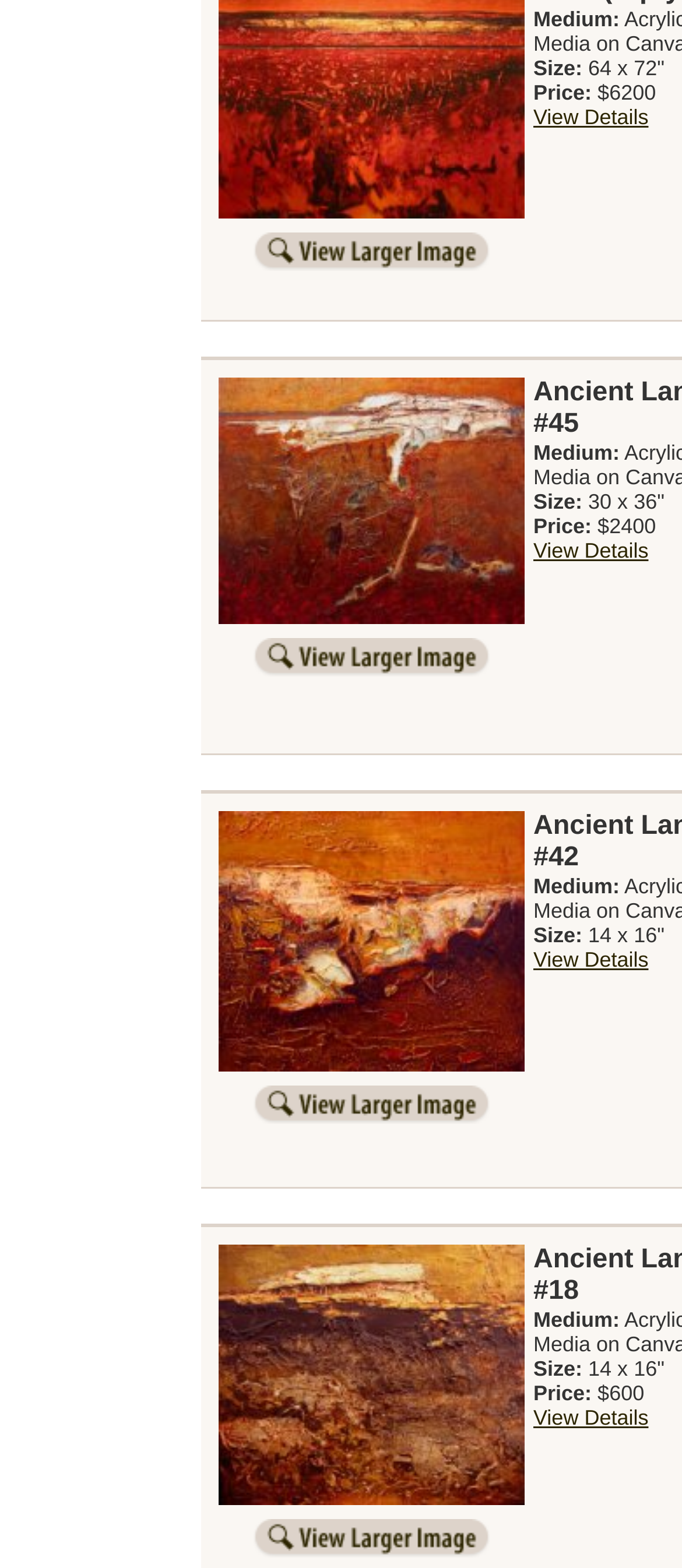Please identify the coordinates of the bounding box for the clickable region that will accomplish this instruction: "View larger image".

[0.372, 0.148, 0.718, 0.173]